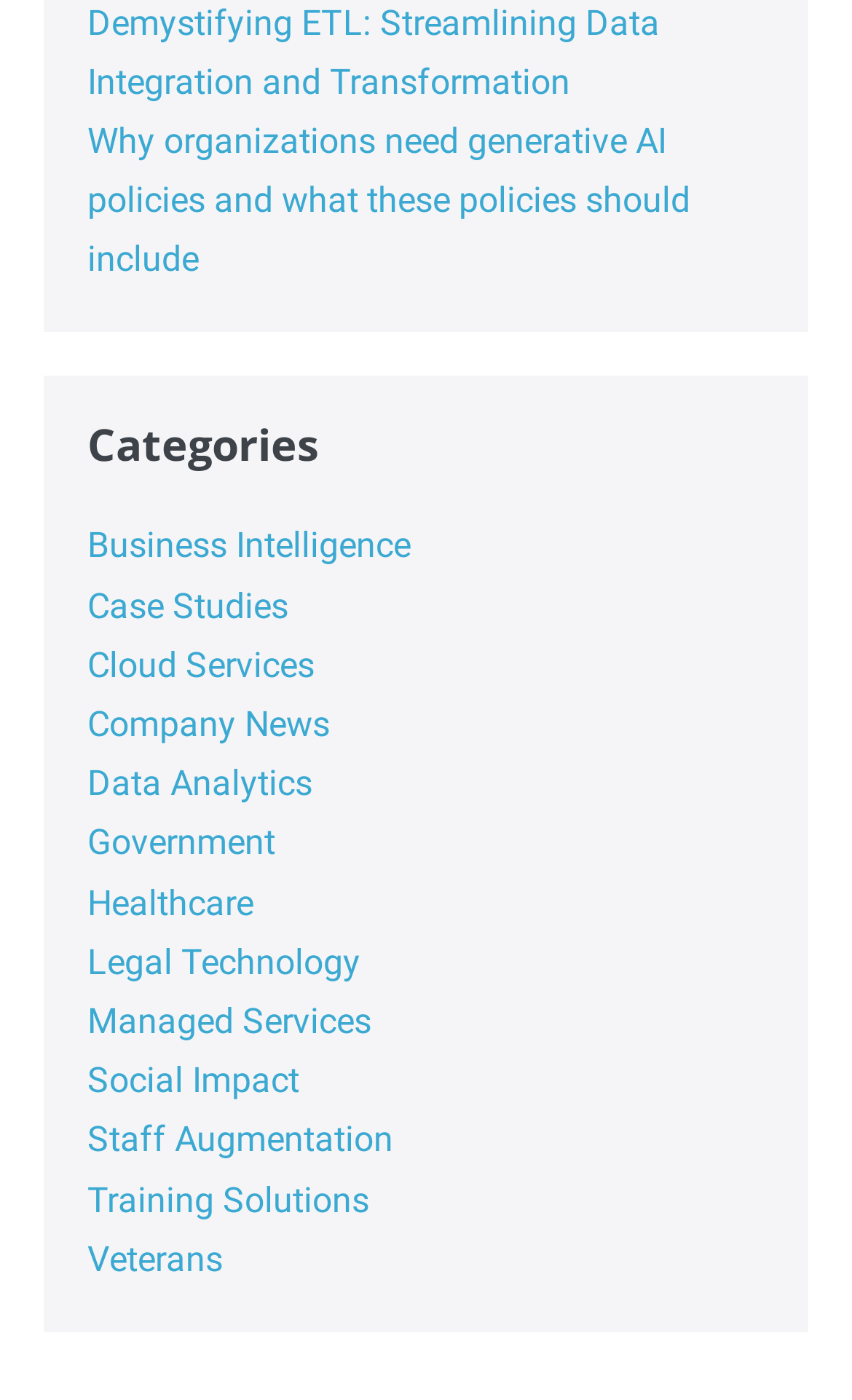Find the bounding box coordinates of the area that needs to be clicked in order to achieve the following instruction: "Read about Demystifying ETL". The coordinates should be specified as four float numbers between 0 and 1, i.e., [left, top, right, bottom].

[0.103, 0.001, 0.774, 0.073]